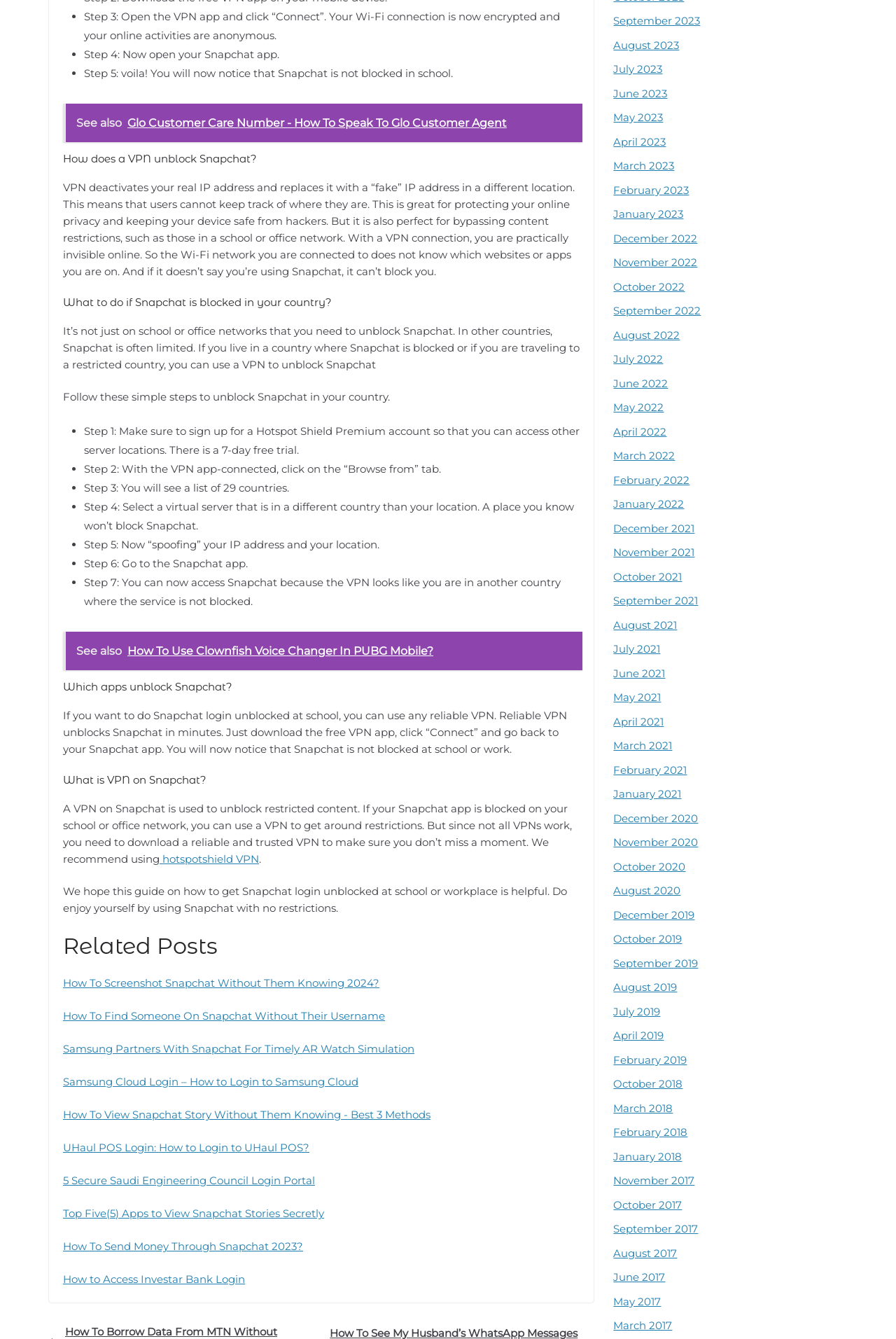Why is a VPN necessary to unblock Snapchat in a school or office network? Examine the screenshot and reply using just one word or a brief phrase.

To bypass content restrictions